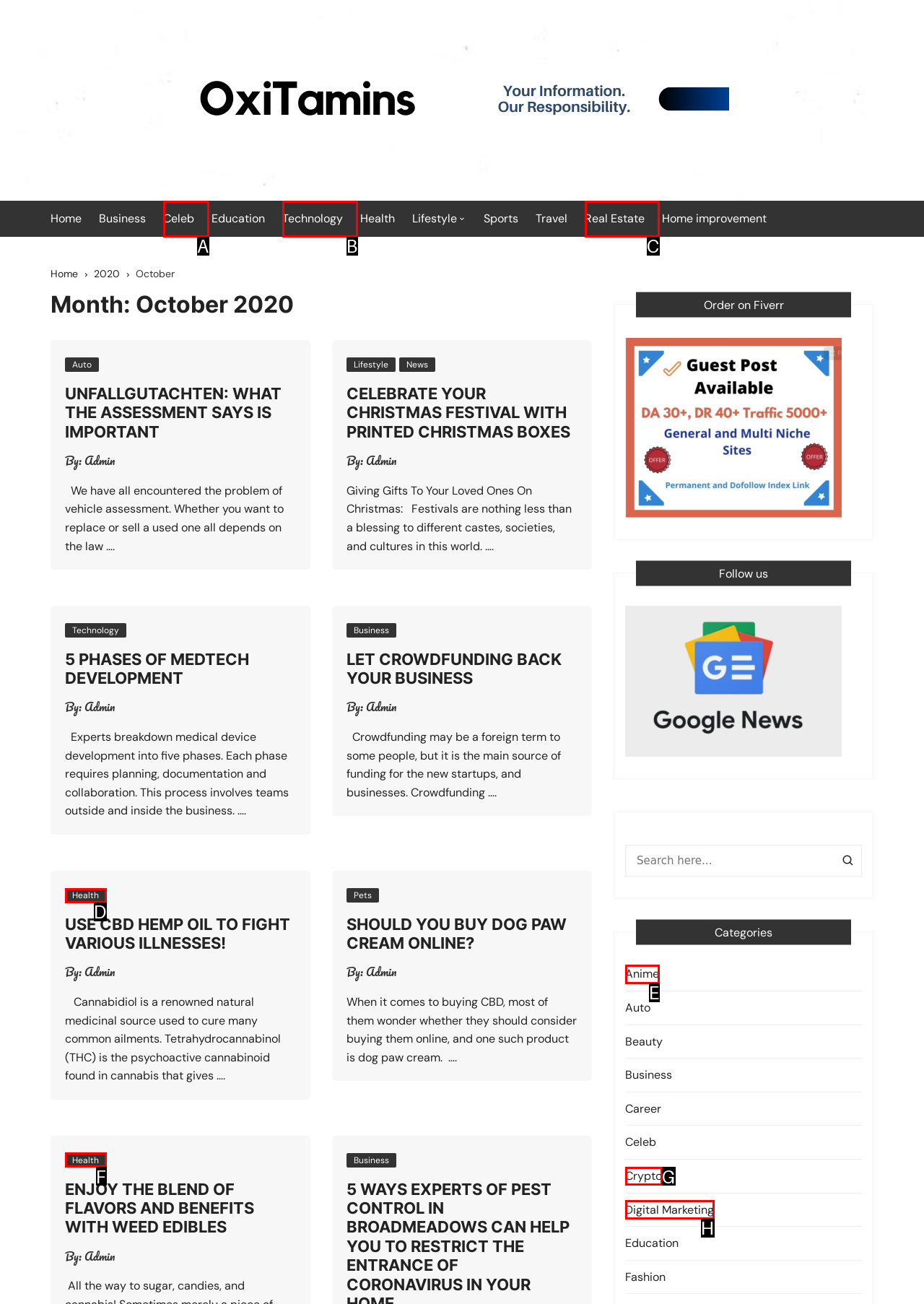Based on the description: Crypto, select the HTML element that best fits. Reply with the letter of the correct choice from the options given.

G